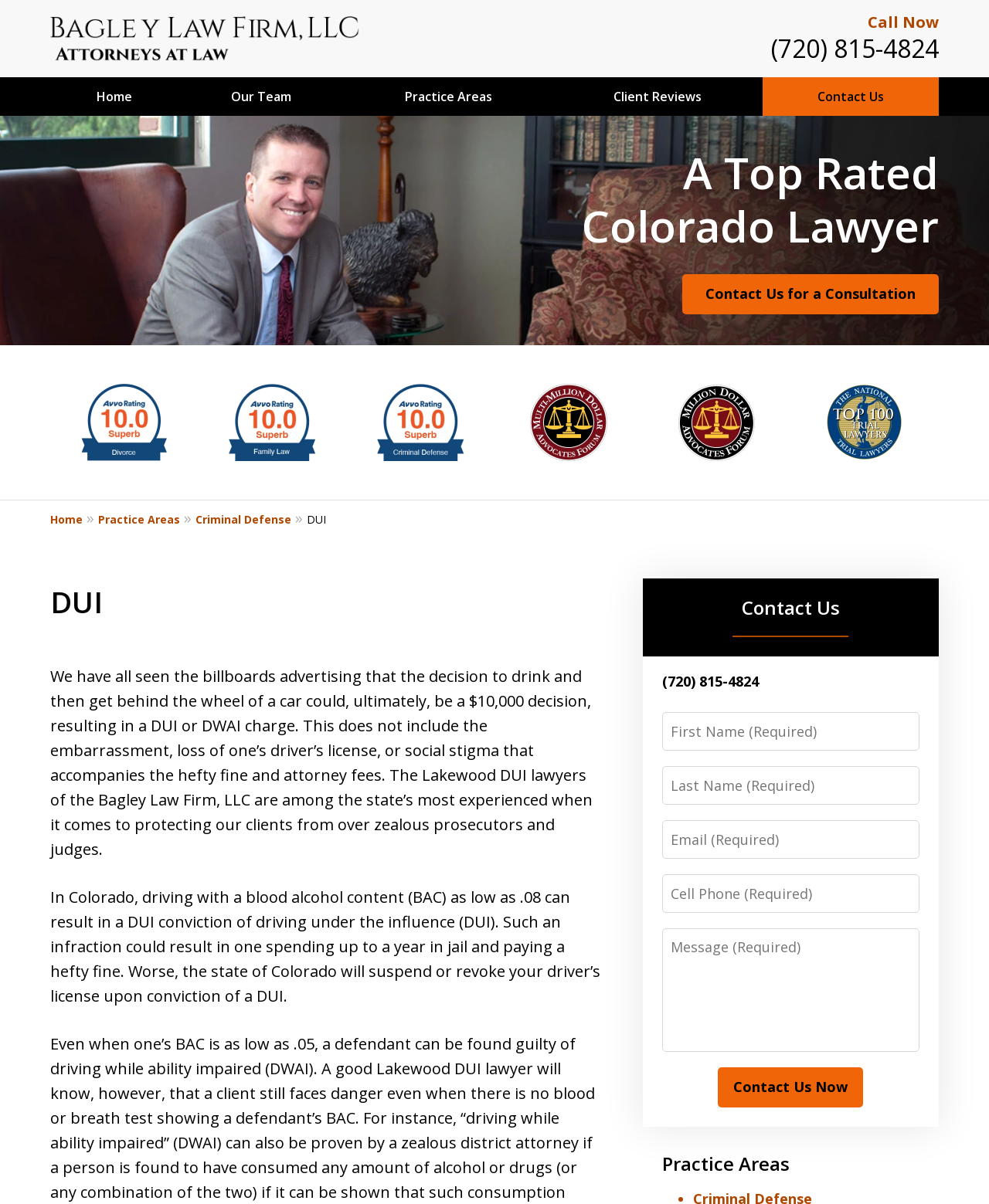Provide a brief response using a word or short phrase to this question:
What is the name of the law firm?

Bagley Law Firm